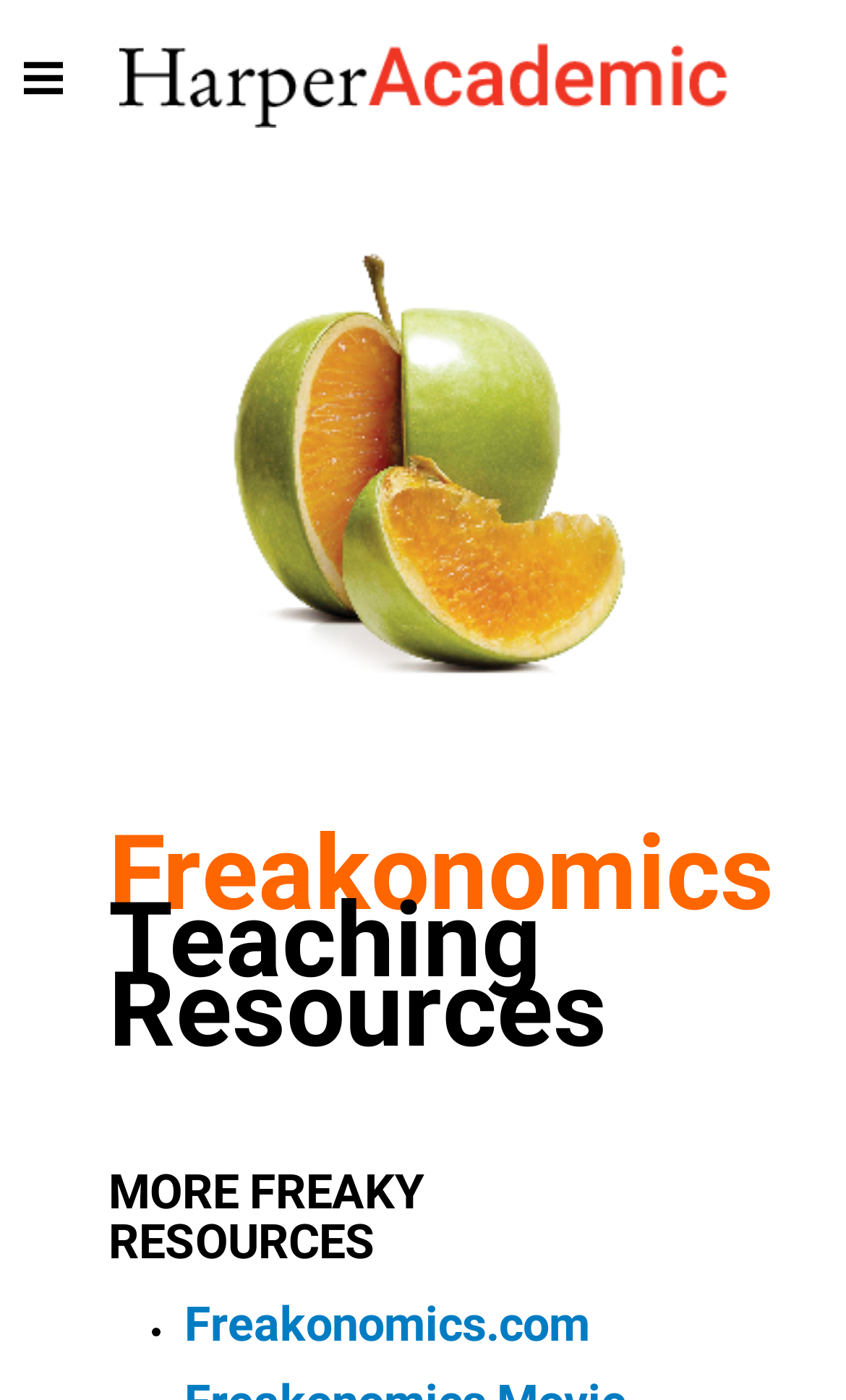What is the color of the background of the webpage?
Look at the image and answer the question using a single word or phrase.

White